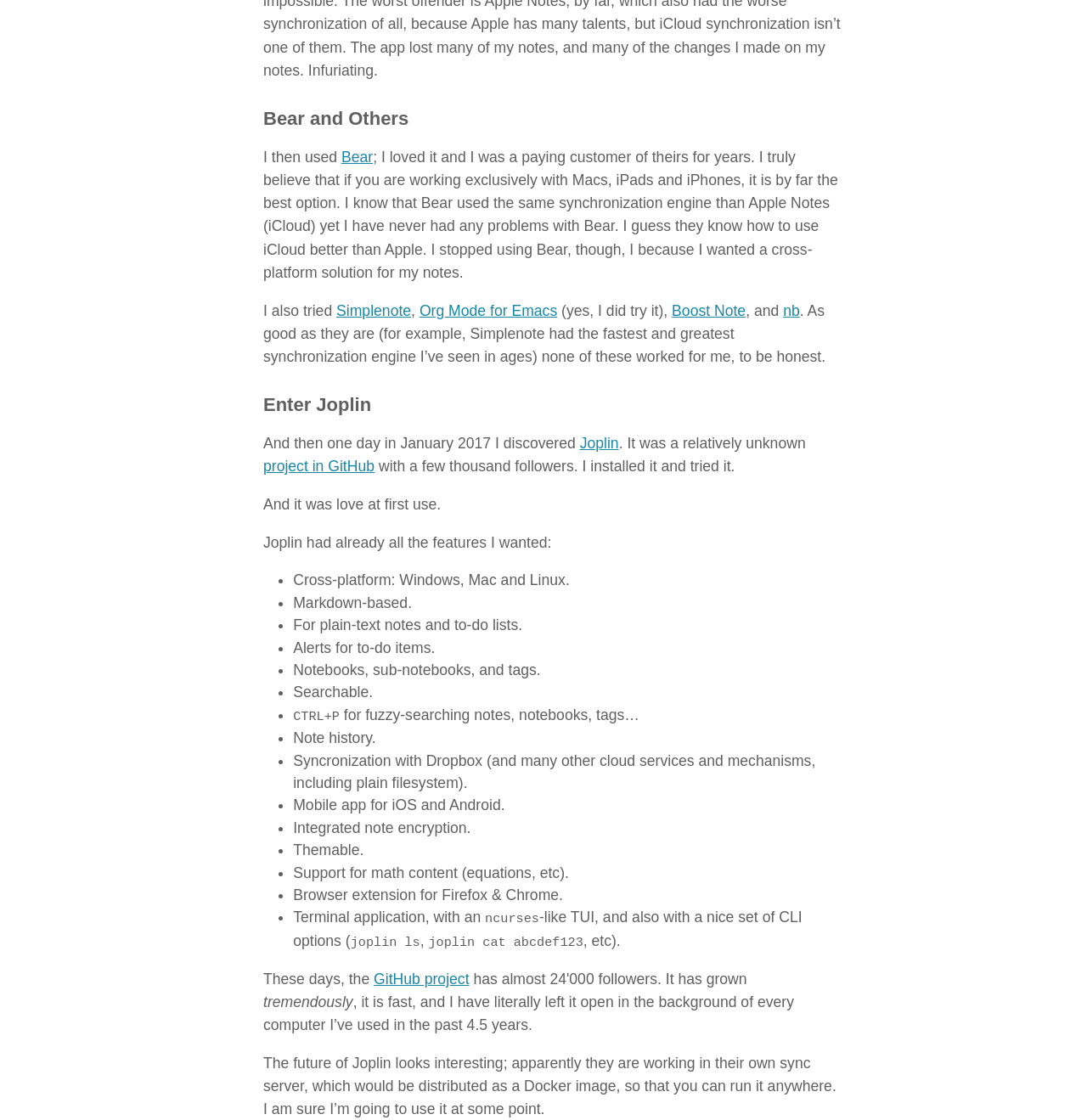Using the description: "Joplin", determine the UI element's bounding box coordinates. Ensure the coordinates are in the format of four float numbers between 0 and 1, i.e., [left, top, right, bottom].

[0.533, 0.388, 0.569, 0.403]